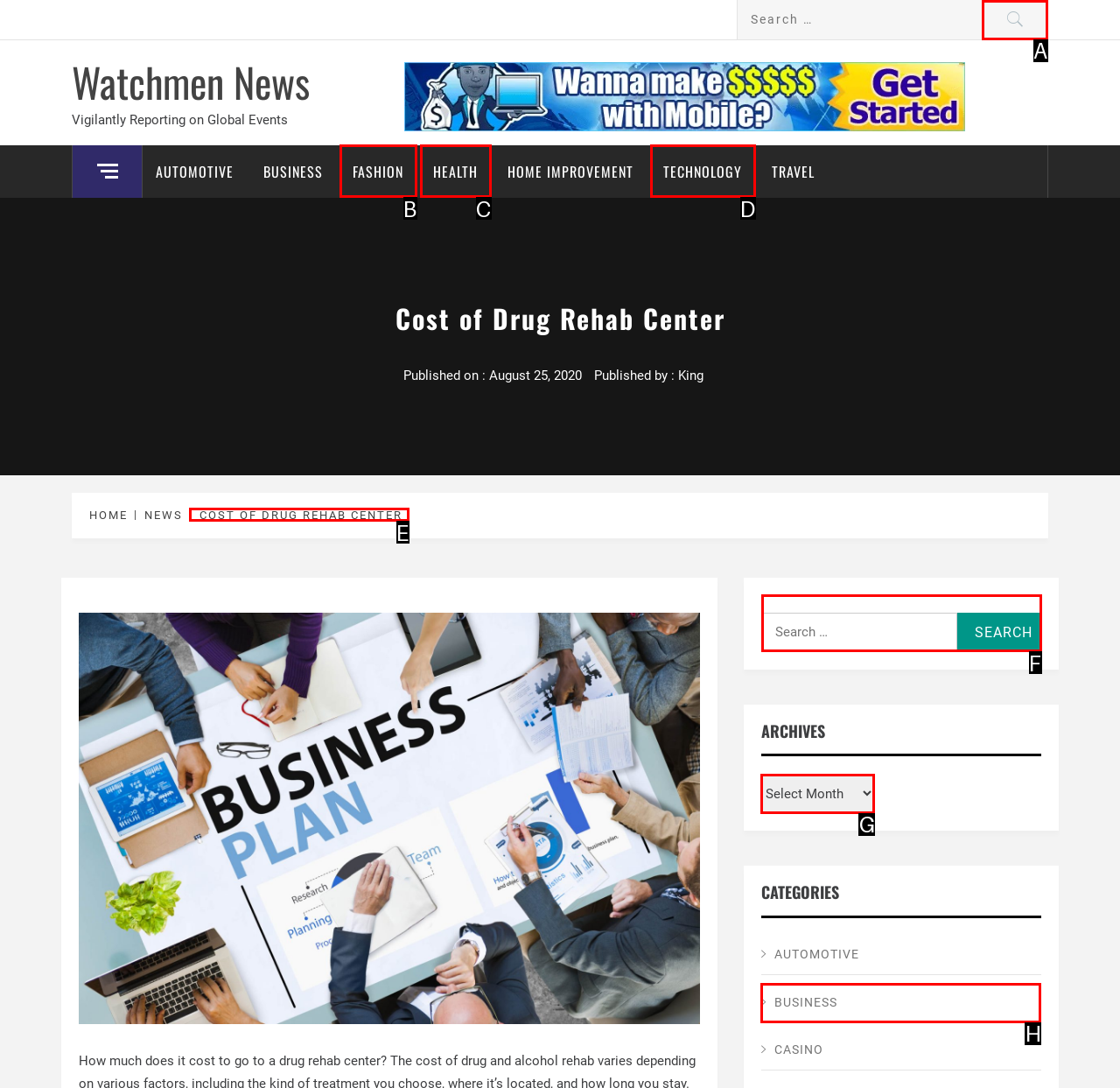Determine which HTML element I should select to execute the task: Search in the archives
Reply with the corresponding option's letter from the given choices directly.

F